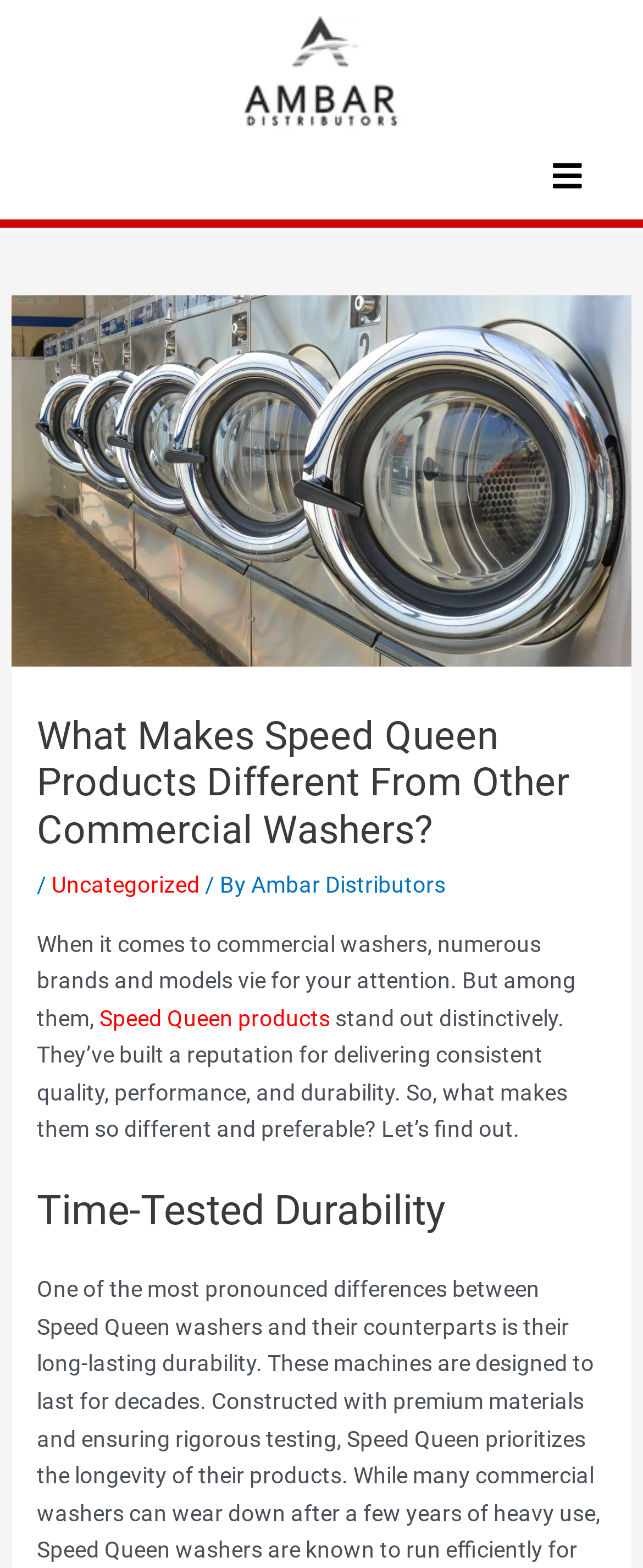Locate and provide the bounding box coordinates for the HTML element that matches this description: "Uncategorized".

[0.08, 0.556, 0.311, 0.573]